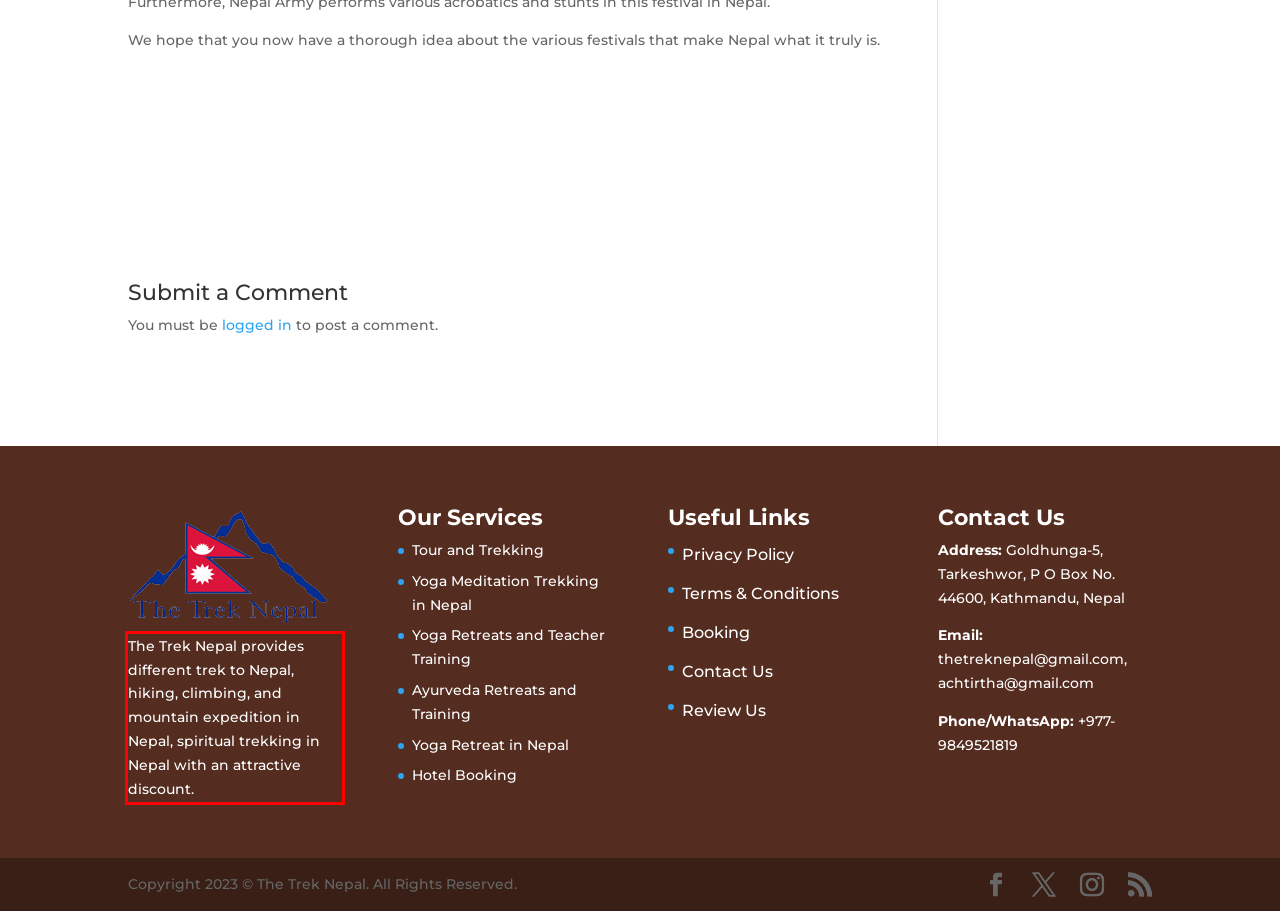You are given a screenshot of a webpage with a UI element highlighted by a red bounding box. Please perform OCR on the text content within this red bounding box.

The Trek Nepal provides different trek to Nepal, hiking, climbing, and mountain expedition in Nepal, spiritual trekking in Nepal with an attractive discount.